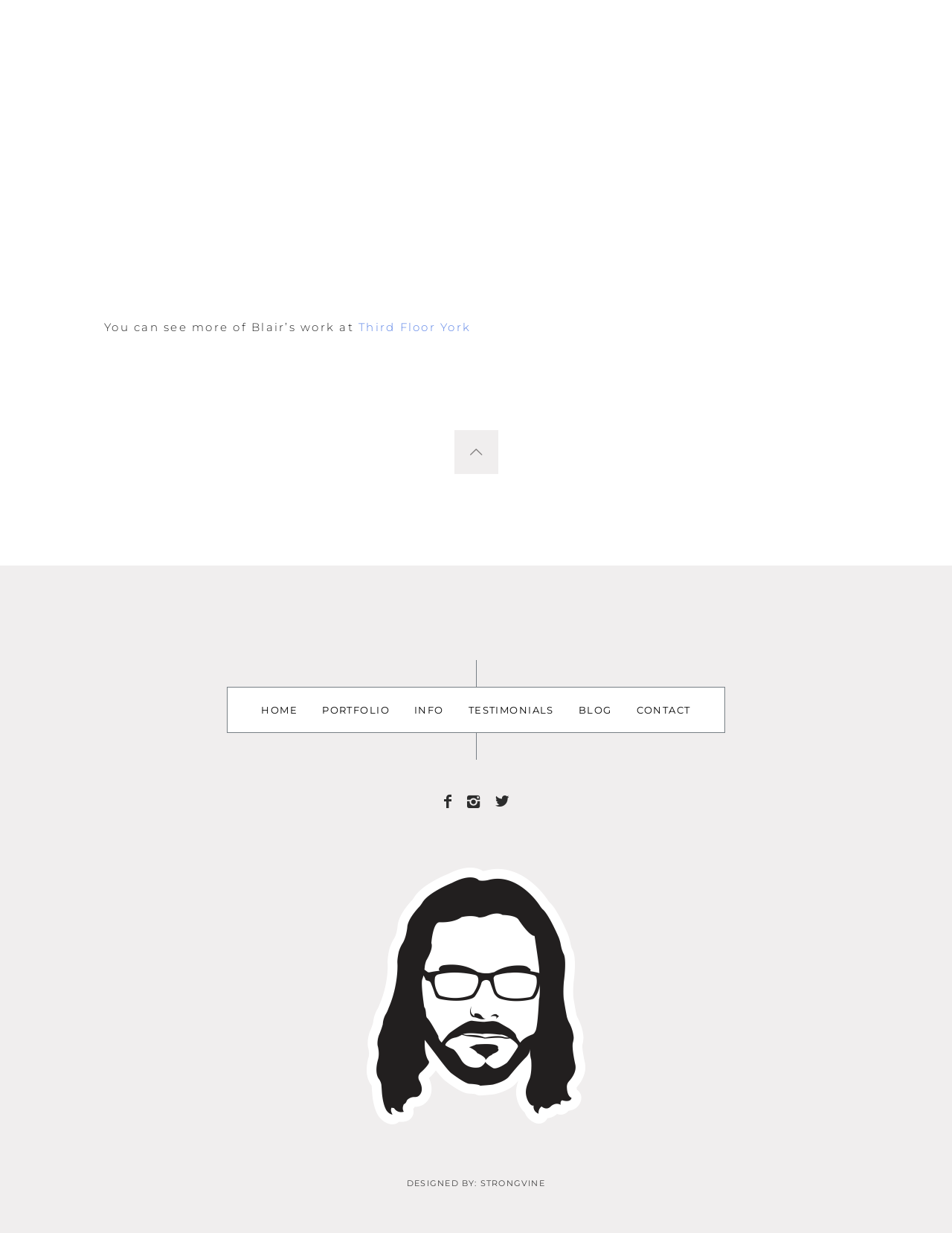Determine the bounding box coordinates of the clickable region to carry out the instruction: "check TESTIMONIALS".

[0.492, 0.571, 0.582, 0.581]